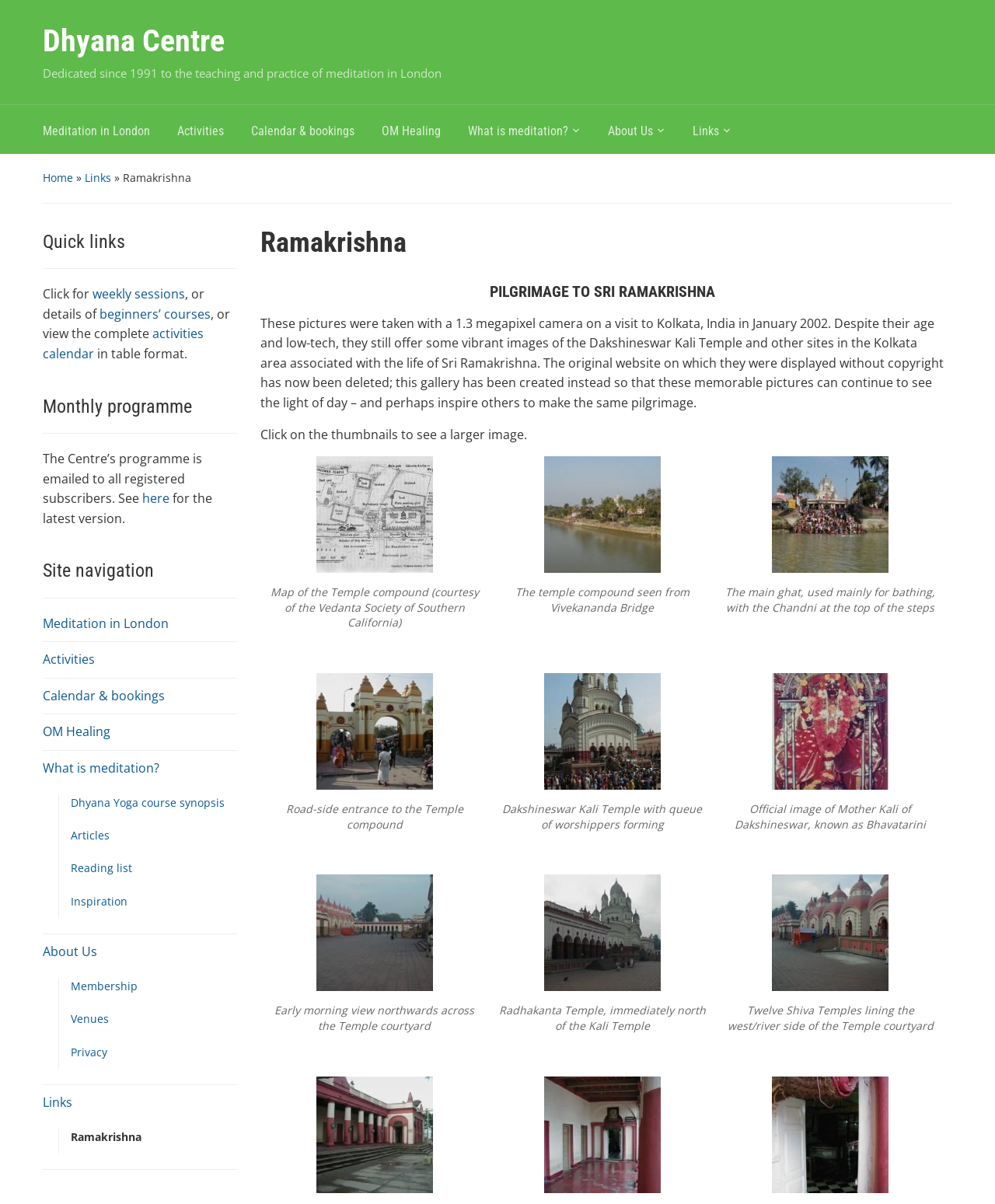Respond to the following question using a concise word or phrase: 
What is the name of the organization that provided the map?

Vedanta Society of Southern California